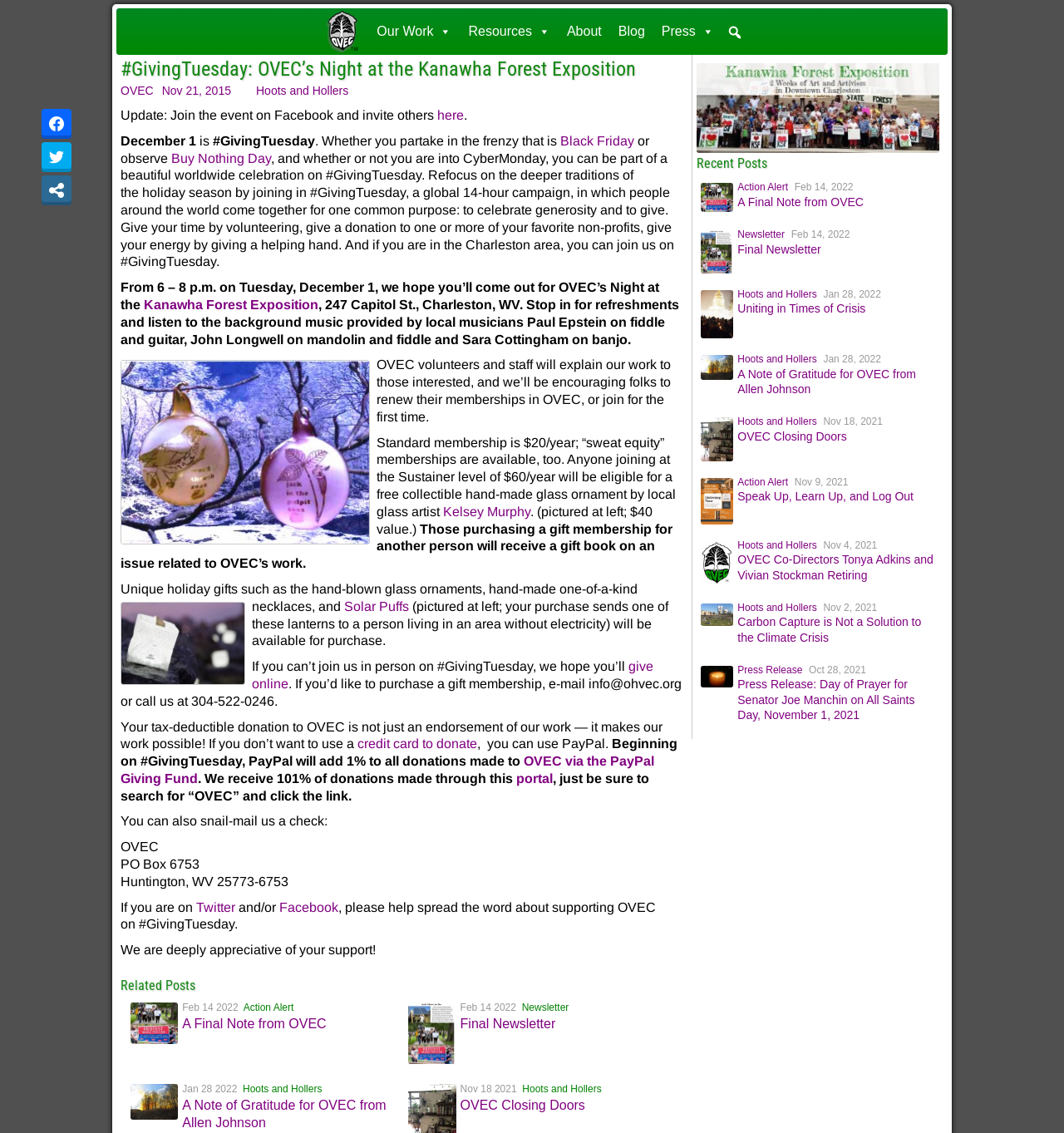Write a detailed summary of the webpage.

This webpage is about OVEC's Night at the Kanawha Forest Exposition, an event taking place on #GivingTuesday, December 1. The page has a prominent header section with a title and a link to the event. Below the header, there are several navigation links, including "Our Work", "Resources", "About", "Blog", and "Press", which are aligned horizontally across the top of the page.

On the left side of the page, there is a section with a heading that reads "#GivingTuesday: OVEC's Night at the Kanawha Forest Exposition". This section contains a brief description of the event, including the date, time, and location. There are also links to share the event on Facebook, Twitter, and other apps.

The main content of the page is divided into several sections. The first section explains the concept of #GivingTuesday and how it is a global celebration of generosity and giving. The second section provides details about the event, including the schedule, activities, and refreshments. There are also images of local musicians who will be performing at the event.

The page also promotes OVEC's work and encourages visitors to join or renew their membership. There are links to purchase gift memberships, and information about unique holiday gifts available for purchase. Additionally, there are instructions on how to donate to OVEC online or by mail.

At the bottom of the page, there is a section with related posts, including links to newsletters, action alerts, and other articles. There are also images and links to OVEC's final letter to members and other relevant content.